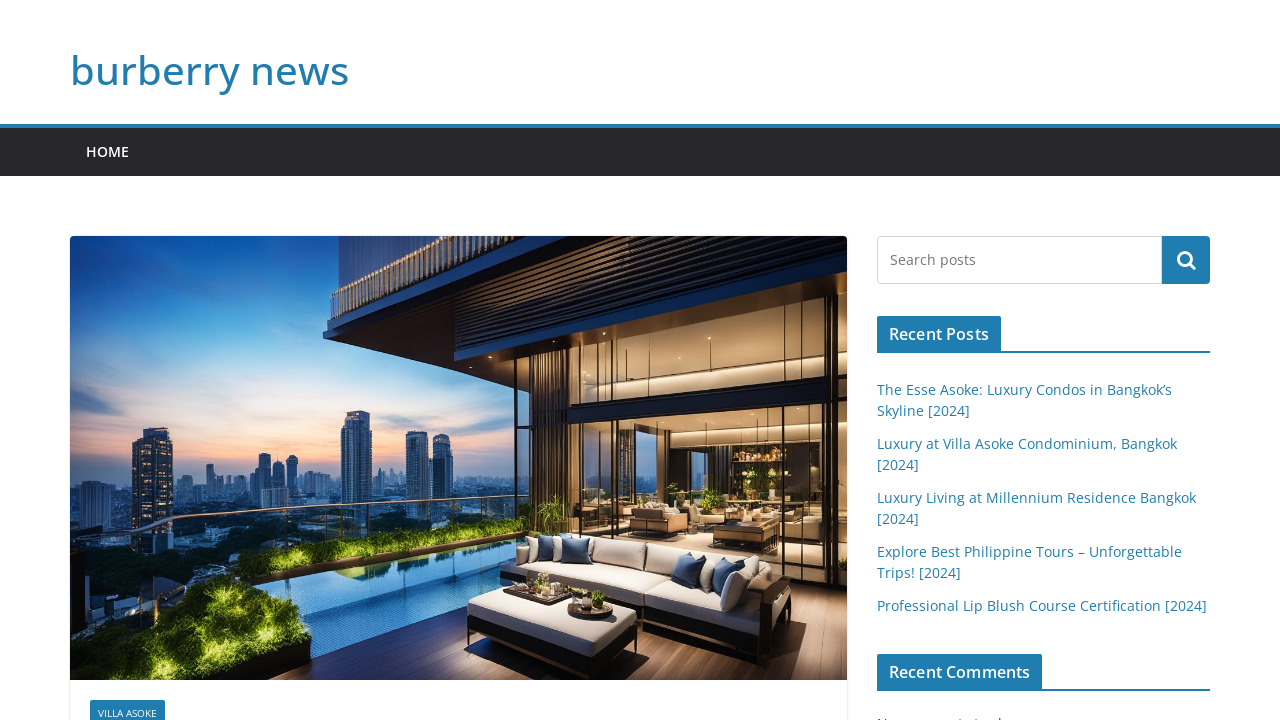How many links are in the top navigation menu?
Refer to the image and provide a one-word or short phrase answer.

2